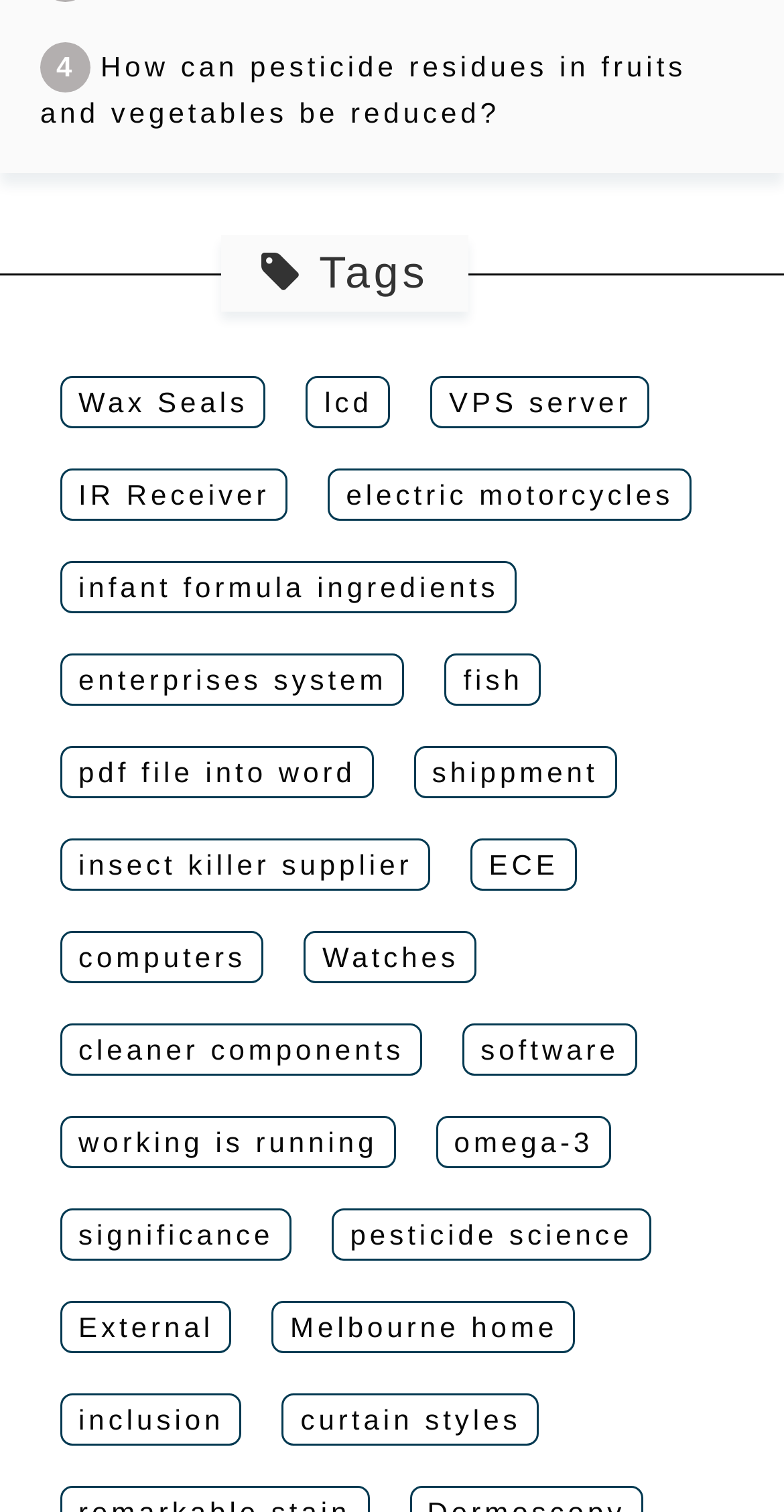What is the topic of the link 'insect killer supplier'?
From the image, provide a succinct answer in one word or a short phrase.

Pest control